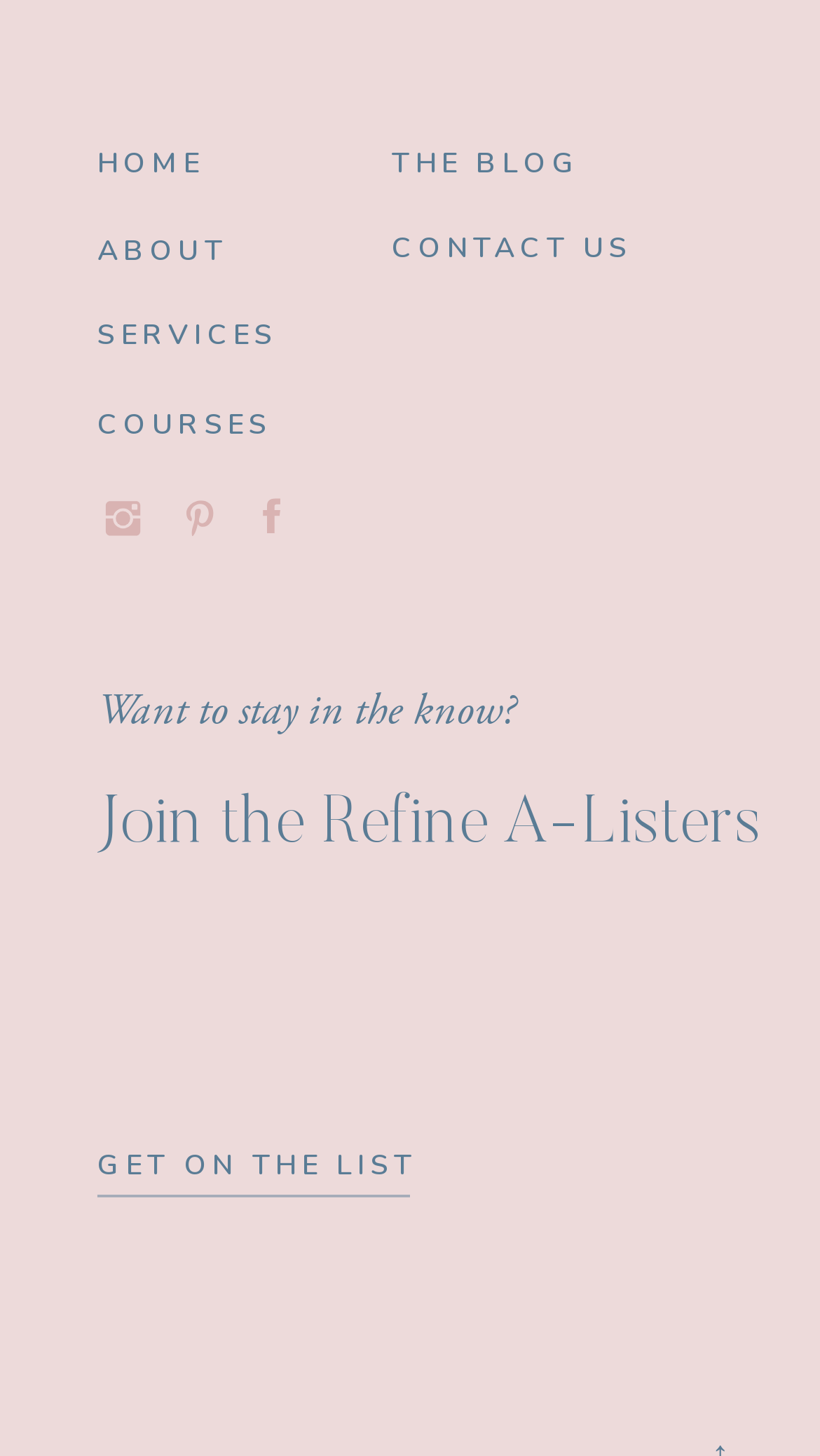Utilize the information from the image to answer the question in detail:
What is the last link at the bottom of the webpage?

The last link at the bottom of the webpage is 'GET ON THE LIST' because the link element [288] with this OCR text has a bounding box [0.119, 0.785, 0.544, 0.811] which is at the bottom of the webpage, with the largest y-coordinate among all link elements.